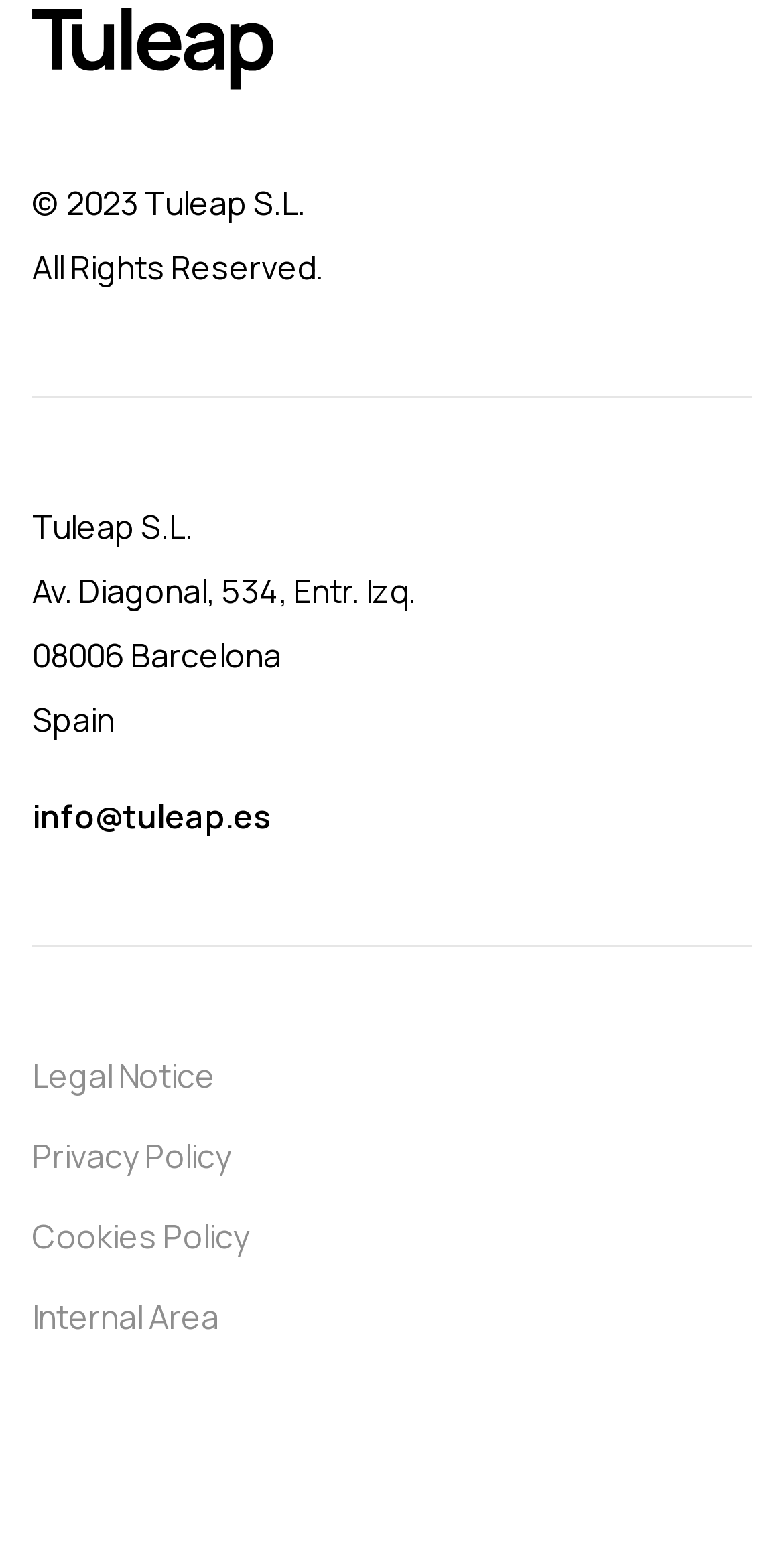What is the copyright year?
Refer to the image and answer the question using a single word or phrase.

2023